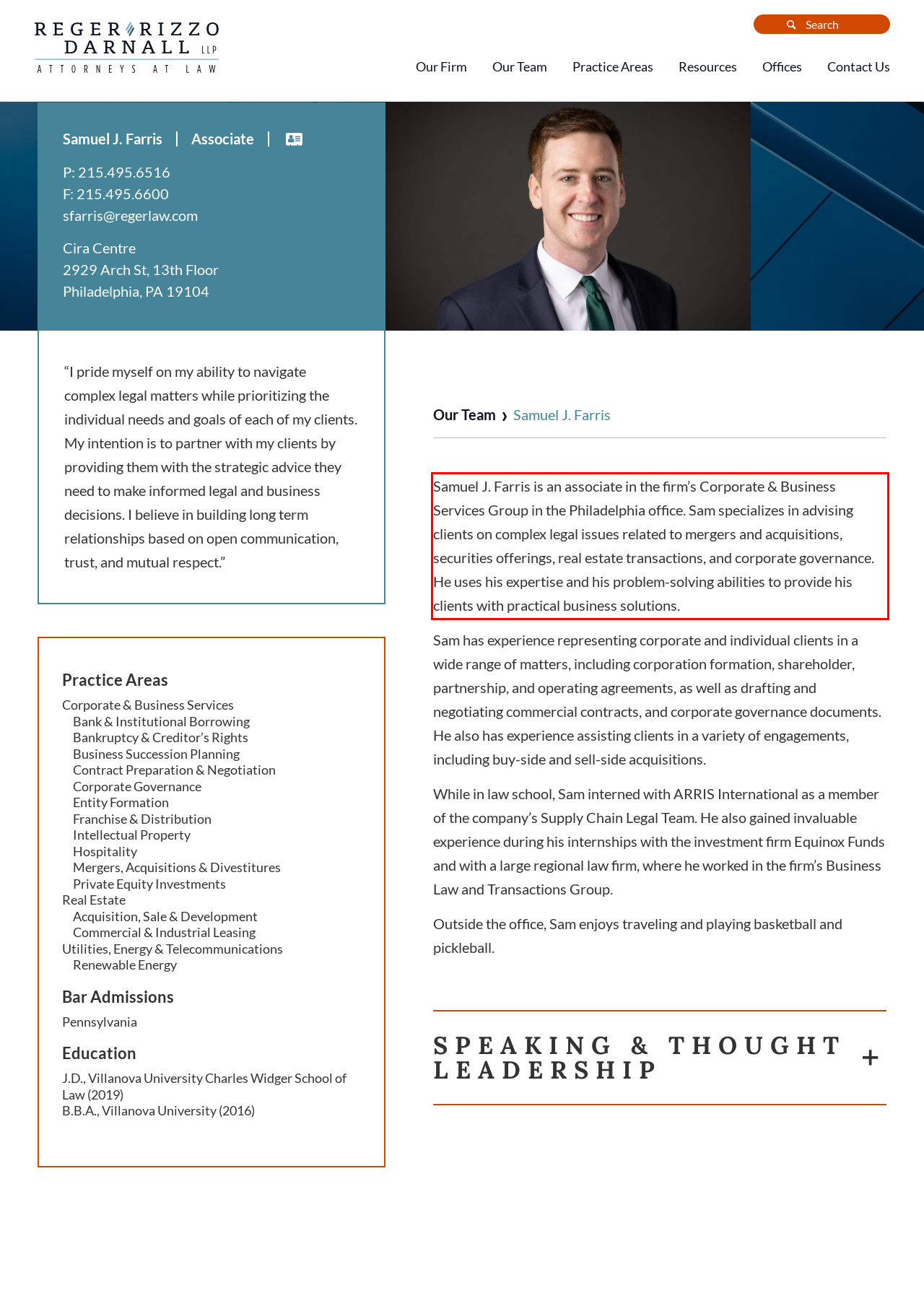You have a screenshot of a webpage with a red bounding box. Identify and extract the text content located inside the red bounding box.

Samuel J. Farris is an associate in the firm’s Corporate & Business Services Group in the Philadelphia office. Sam specializes in advising clients on complex legal issues related to mergers and acquisitions, securities offerings, real estate transactions, and corporate governance. He uses his expertise and his problem-solving abilities to provide his clients with practical business solutions.